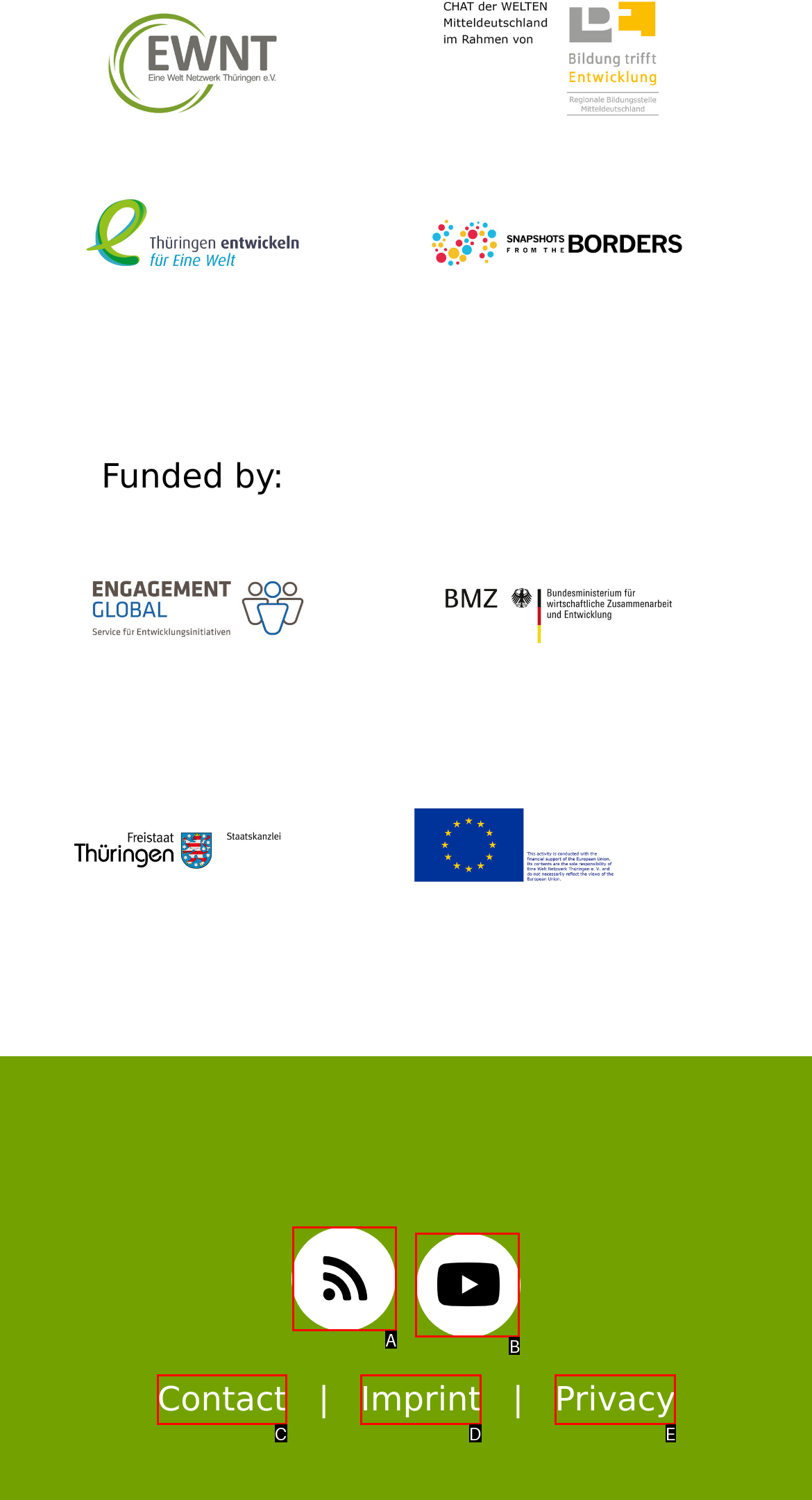Select the option that matches the description: aria-label="RSS" title="RSS". Answer with the letter of the correct option directly.

A